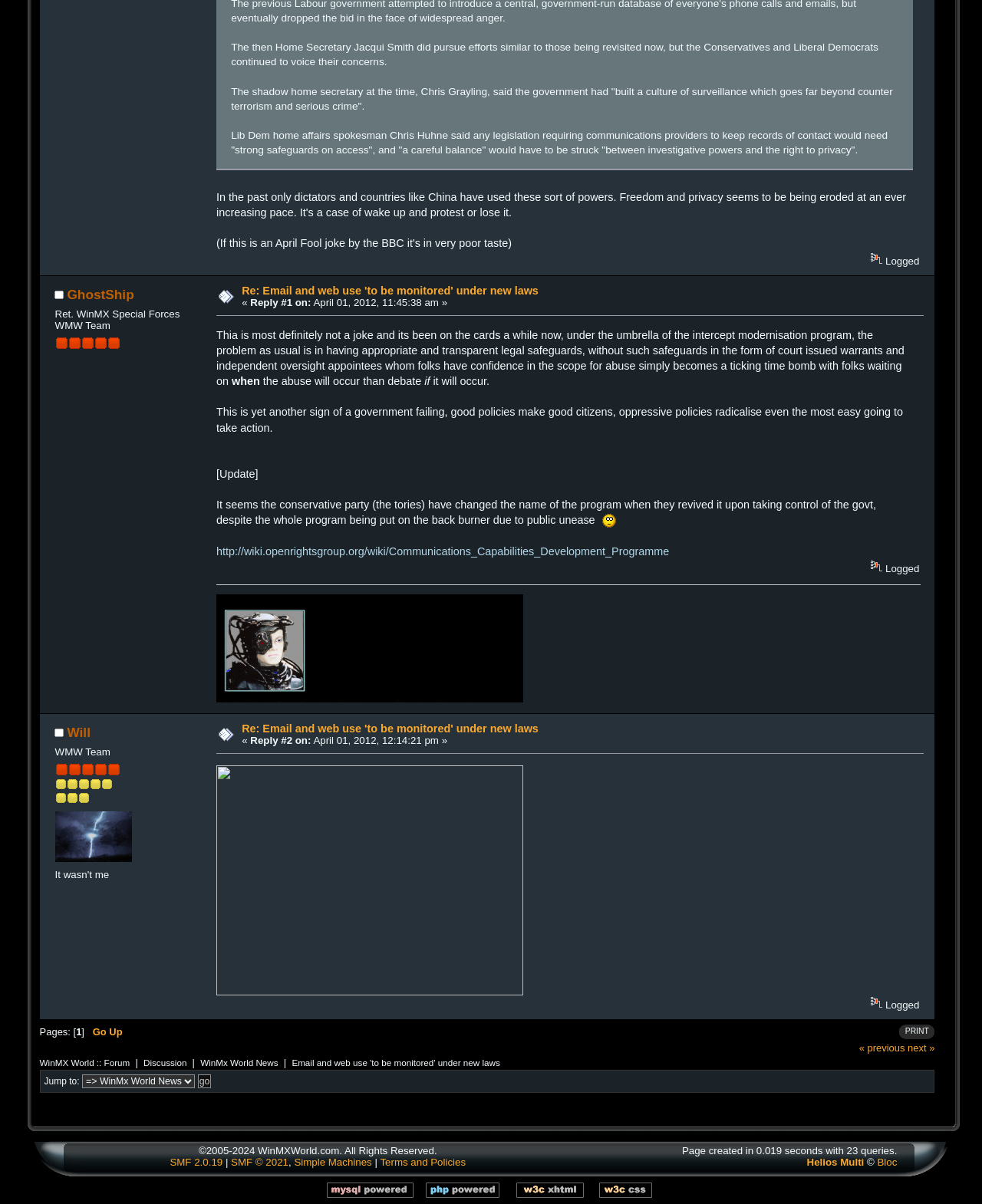How many pages are there in this forum discussion?
Please provide a single word or phrase as your answer based on the screenshot.

1